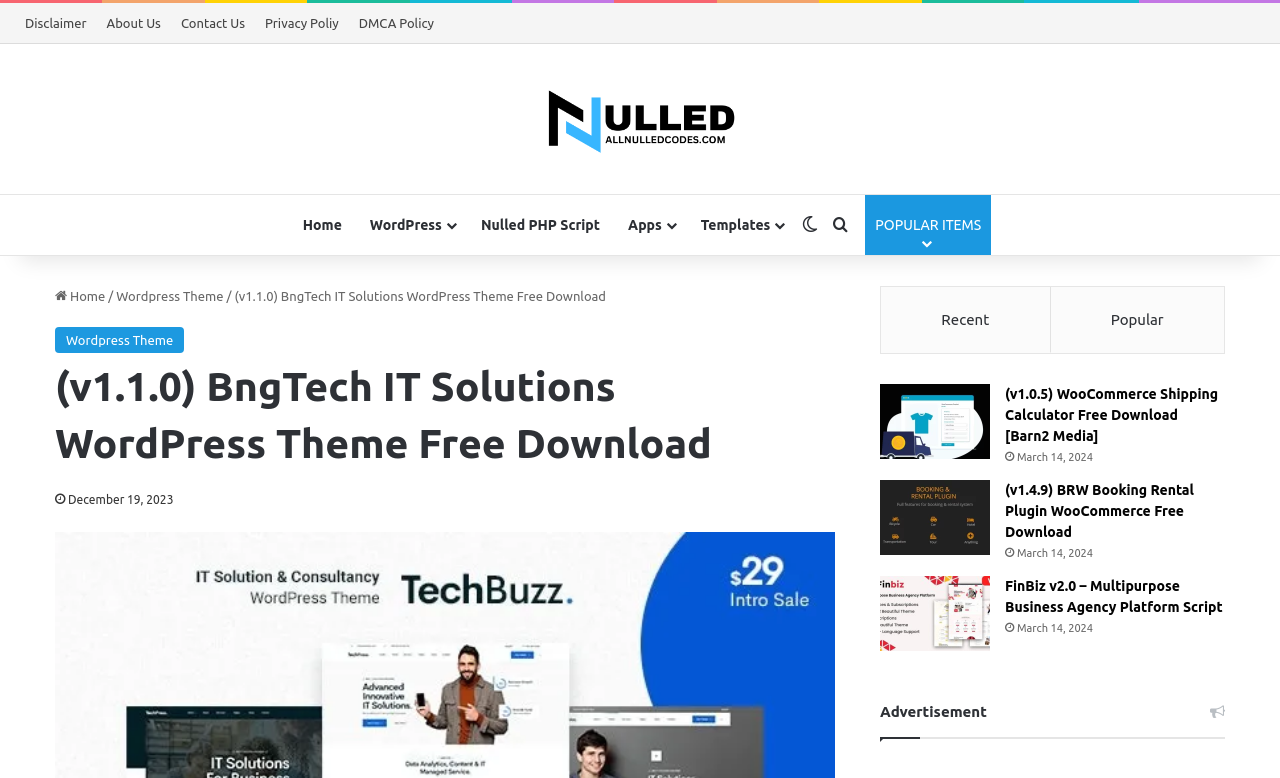Offer an in-depth caption of the entire webpage.

This webpage appears to be a download portal for WordPress themes, plugins, PHP scripts, and website templates. At the top, there is a secondary navigation menu with links to "Disclaimer", "About Us", "Contact Us", "Privacy Policy", and "DMCA Policy". Below this, there is a prominent link and image combination that reads "Nulled WordPress Themes, Plugins, PHP Scripts, Website Templates".

The primary navigation menu is located below this, with links to "Home", "WordPress", "Nulled PHP Script", "Apps", "Templates", "Switch skin", "Search for", and "POPULAR ITEMS". The "POPULAR ITEMS" link is followed by a section with several links to popular downloads, including "Recent" and "Popular" filters.

The main content area of the webpage features a list of downloadable items, each with a title, a version number, and a date. The titles include "(v1.1.0) BngTech IT Solutions WordPress Theme Free Download", "(v1.0.5) WooCommerce Shipping Calculator Free Download [Barn2 Media]", "(v1.4.9) BRW Booking Rental Plugin WooCommerce Free Download", and "FinBiz v2.0 – Multipurpose Business Agency Platform Script". Each item has a link to download the file, and some have a date stamp, such as "December 19, 2023" or "March 14, 2024".

At the bottom of the page, there is a section labeled "Advertisement".